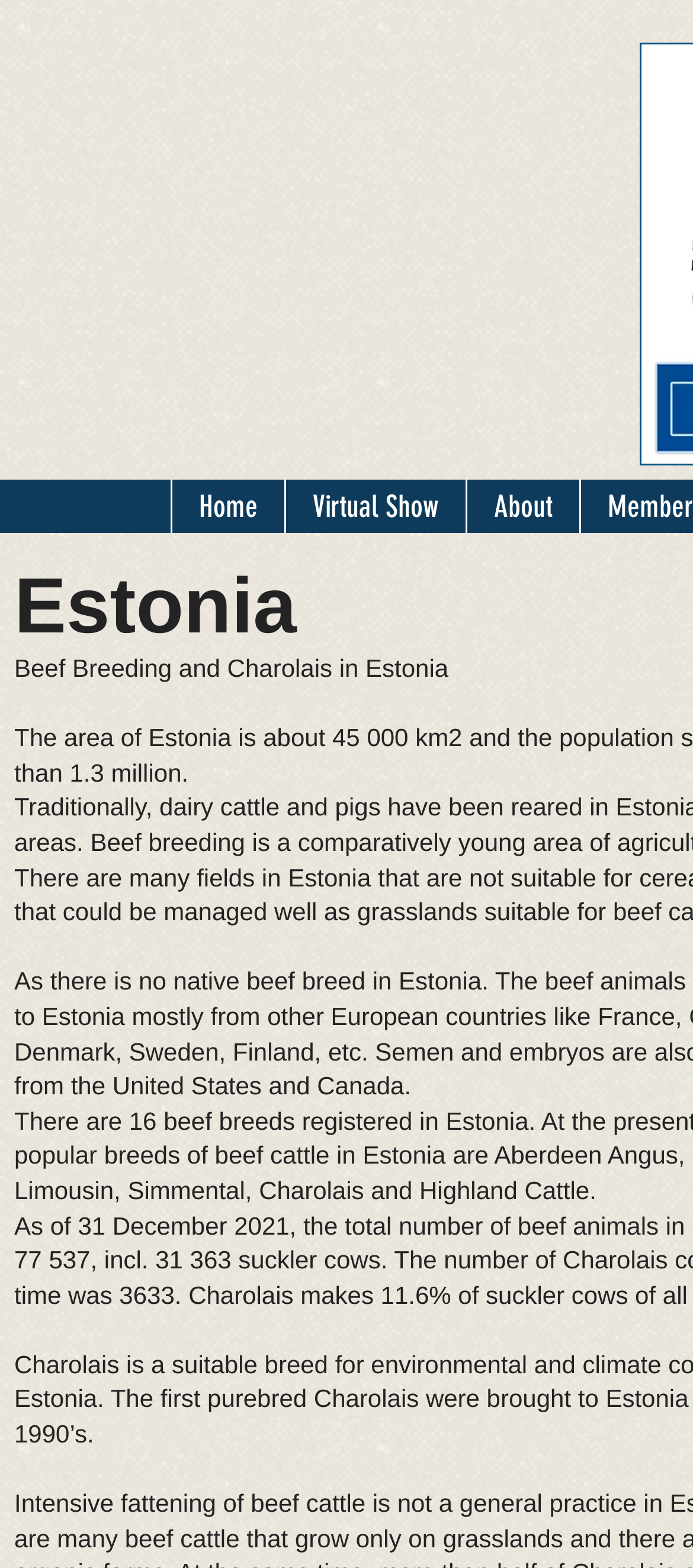What is the breed of cattle being discussed?
Answer the question with a detailed and thorough explanation.

The breed of cattle being discussed on this webpage is Charolais, which is a French breed of cattle. This can be inferred from the static text 'Beef Breeding and Charolais in Estonia'.